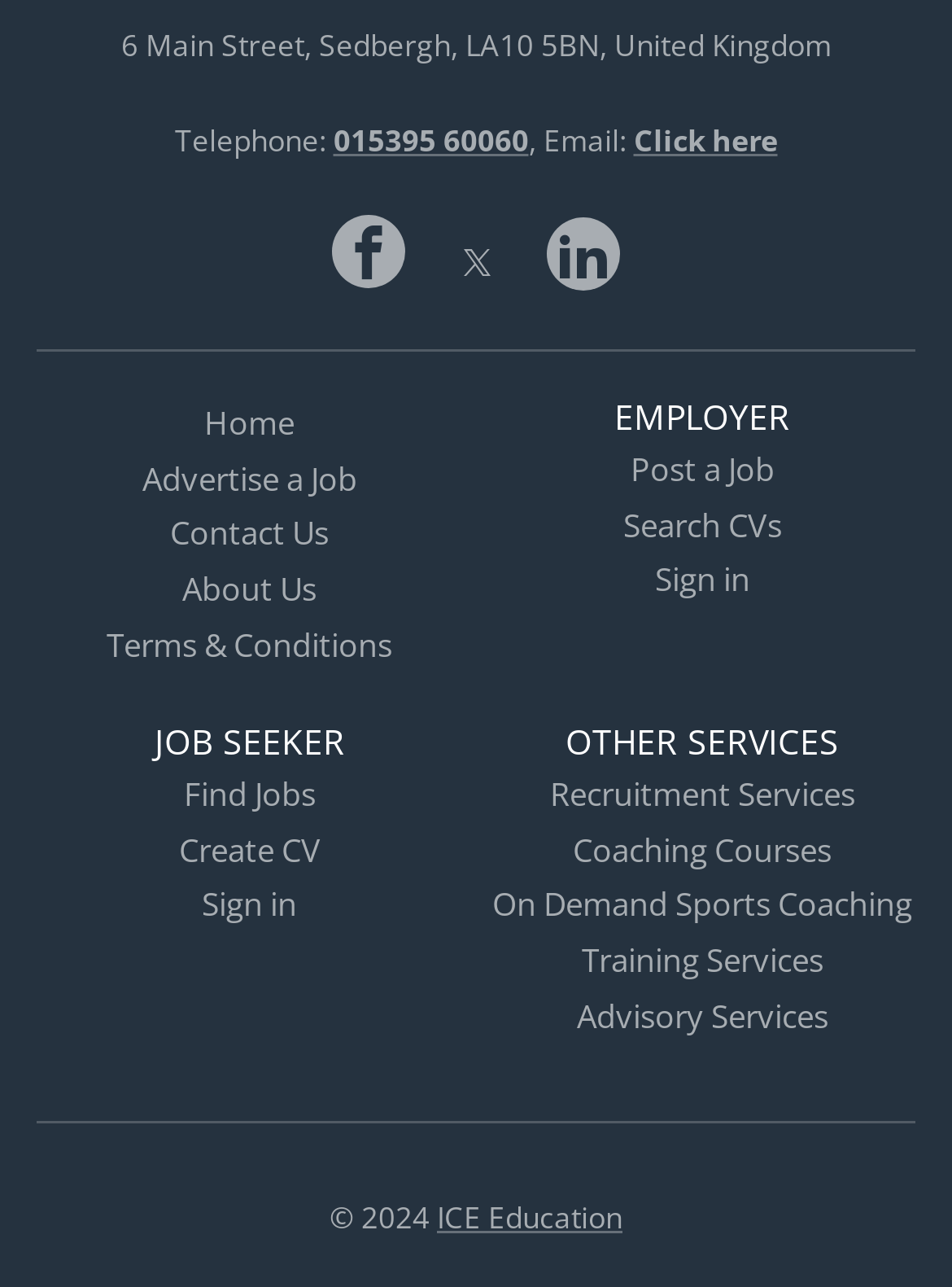Identify the bounding box coordinates of the region I need to click to complete this instruction: "Contact us".

[0.179, 0.397, 0.346, 0.432]